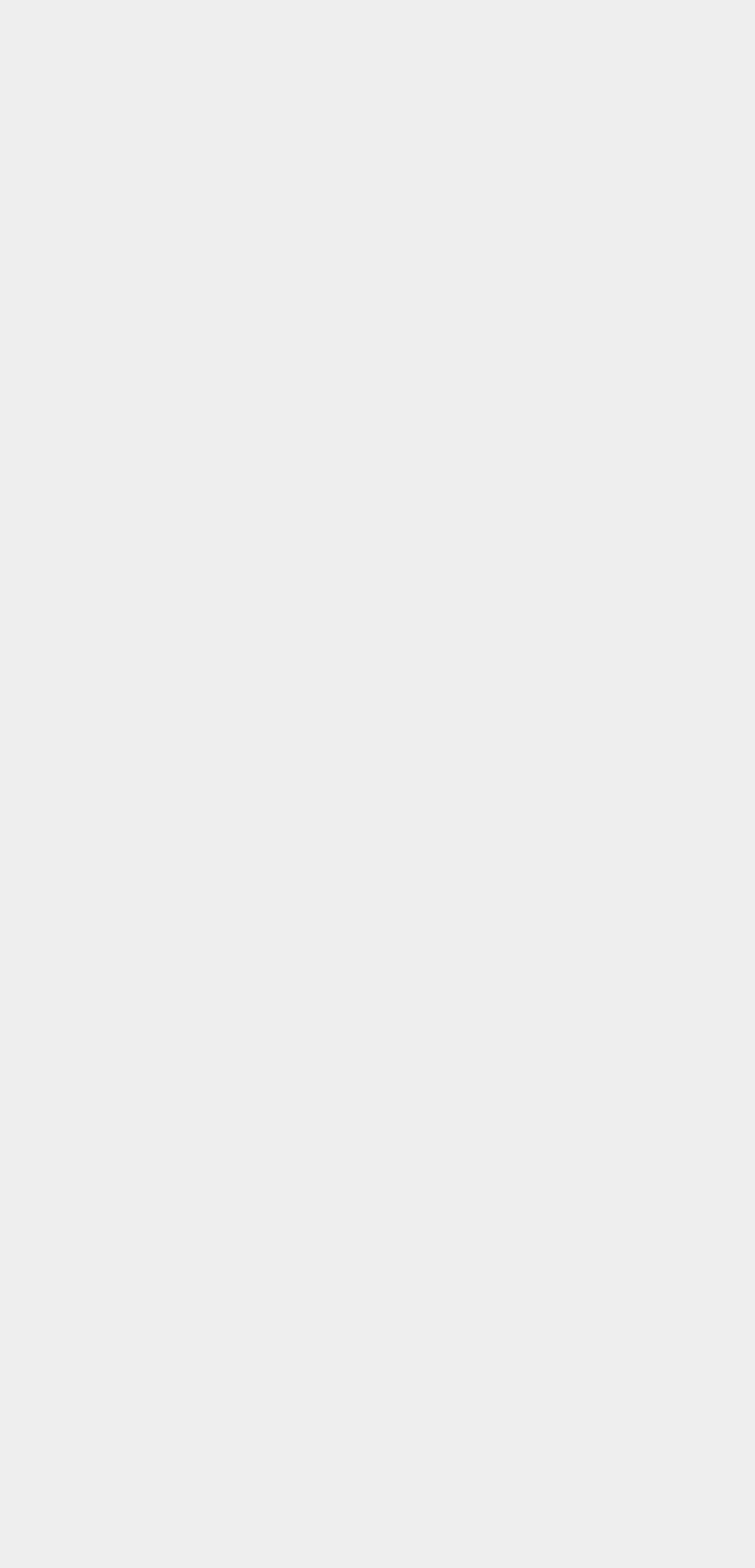Please find the bounding box for the UI element described by: "Uncategorized".

[0.128, 0.769, 0.327, 0.786]